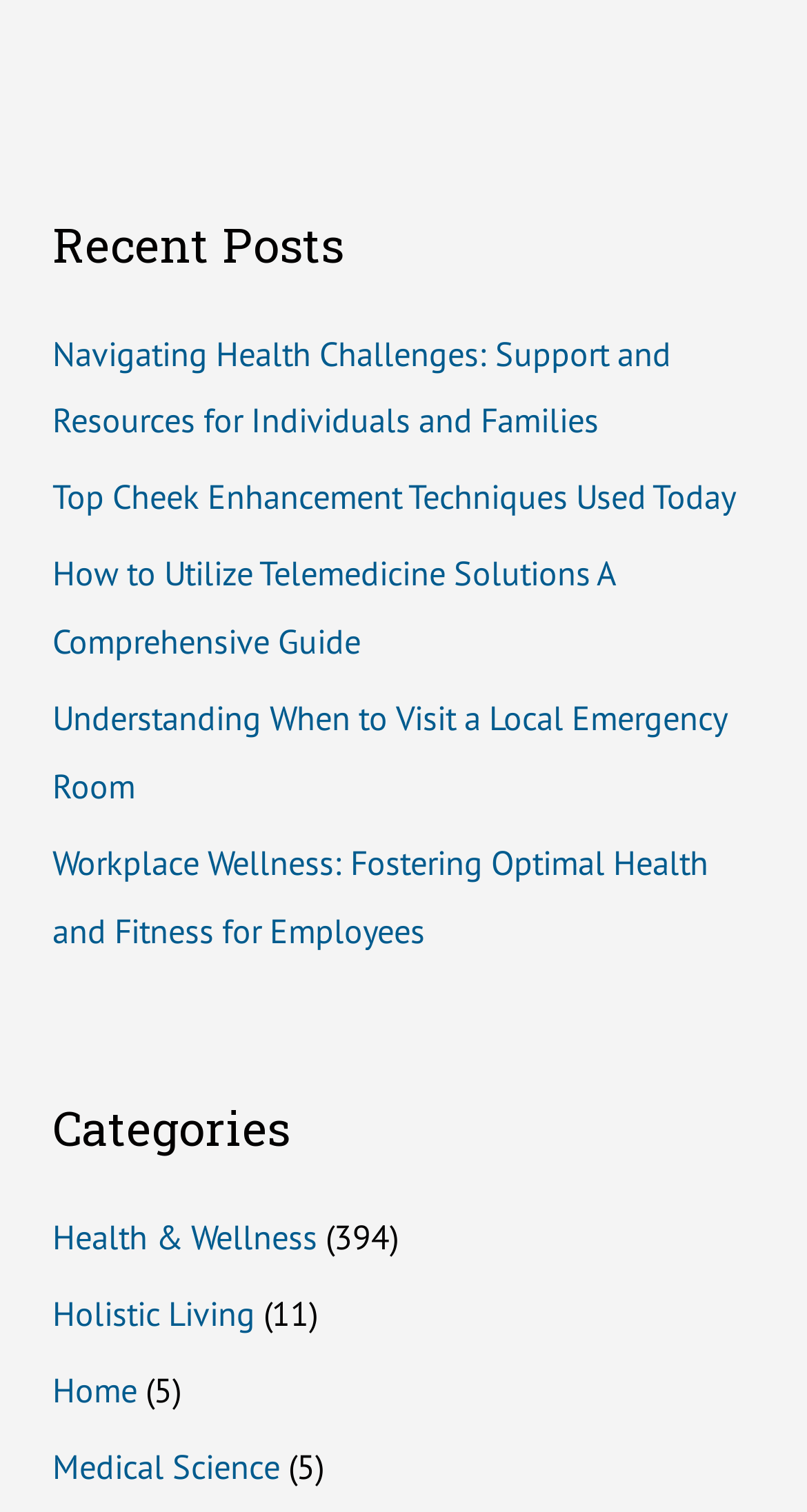Find the bounding box coordinates of the clickable element required to execute the following instruction: "go to home page". Provide the coordinates as four float numbers between 0 and 1, i.e., [left, top, right, bottom].

[0.065, 0.904, 0.17, 0.934]